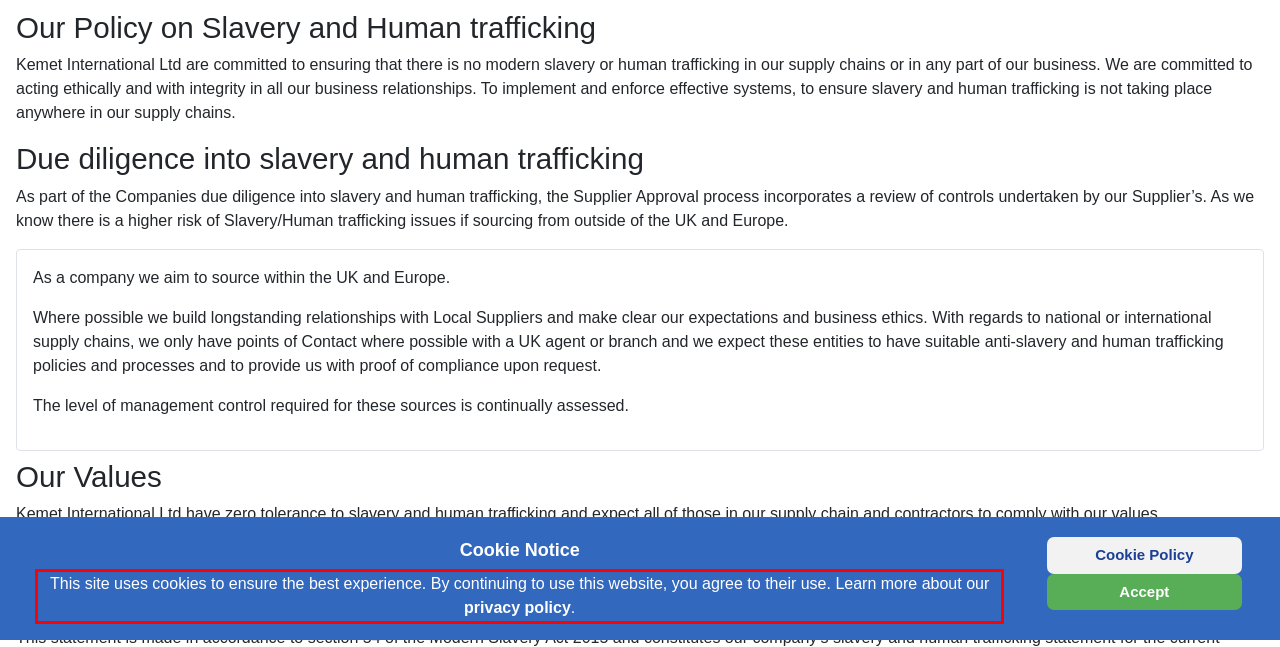Please perform OCR on the UI element surrounded by the red bounding box in the given webpage screenshot and extract its text content.

This site uses cookies to ensure the best experience. By continuing to use this website, you agree to their use. Learn more about our privacy policy.